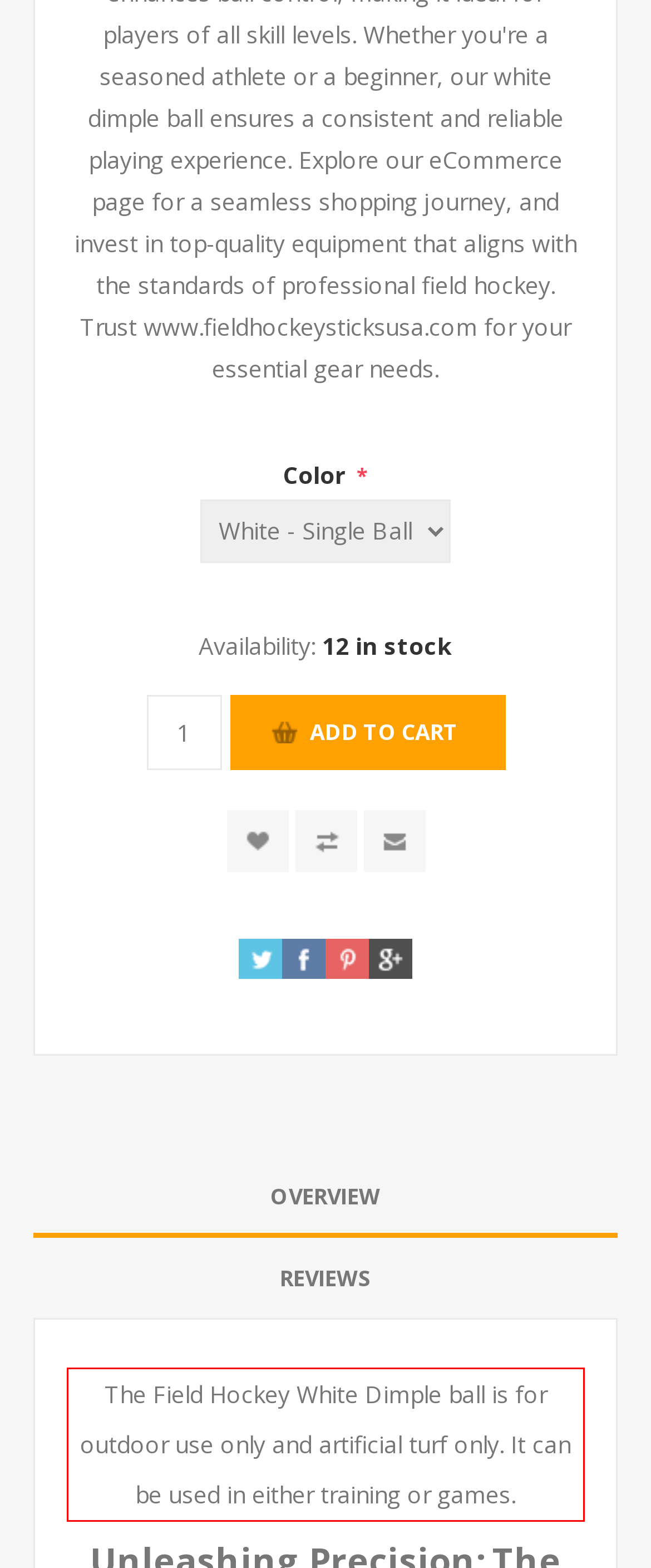Identify and transcribe the text content enclosed by the red bounding box in the given screenshot.

The Field Hockey White Dimple ball is for outdoor use only and artificial turf only. It can be used in either training or games.